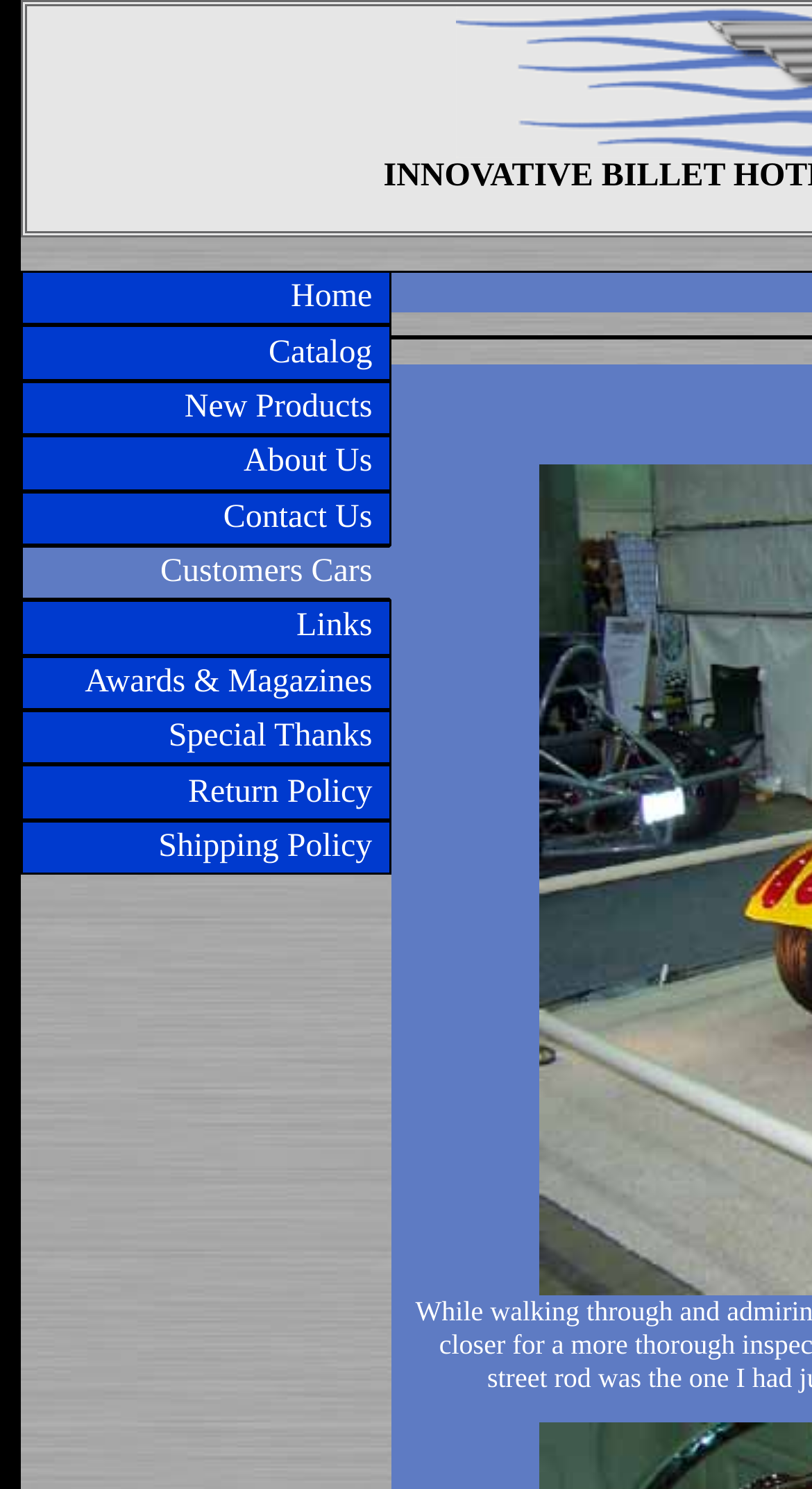Use a single word or phrase to respond to the question:
How many main navigation links are on this webpage?

11